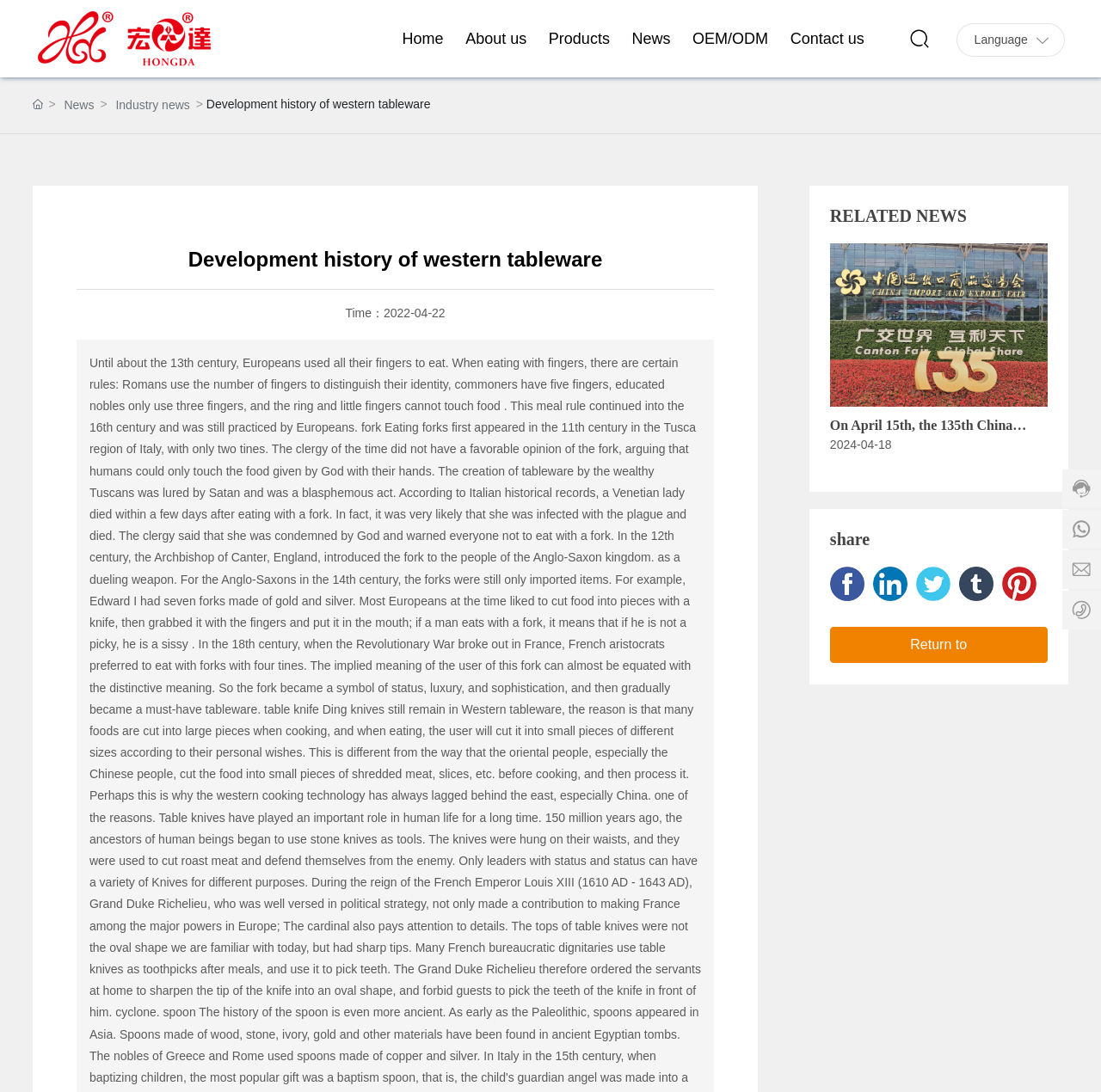What is the language selection option?
Based on the screenshot, provide your answer in one word or phrase.

Language